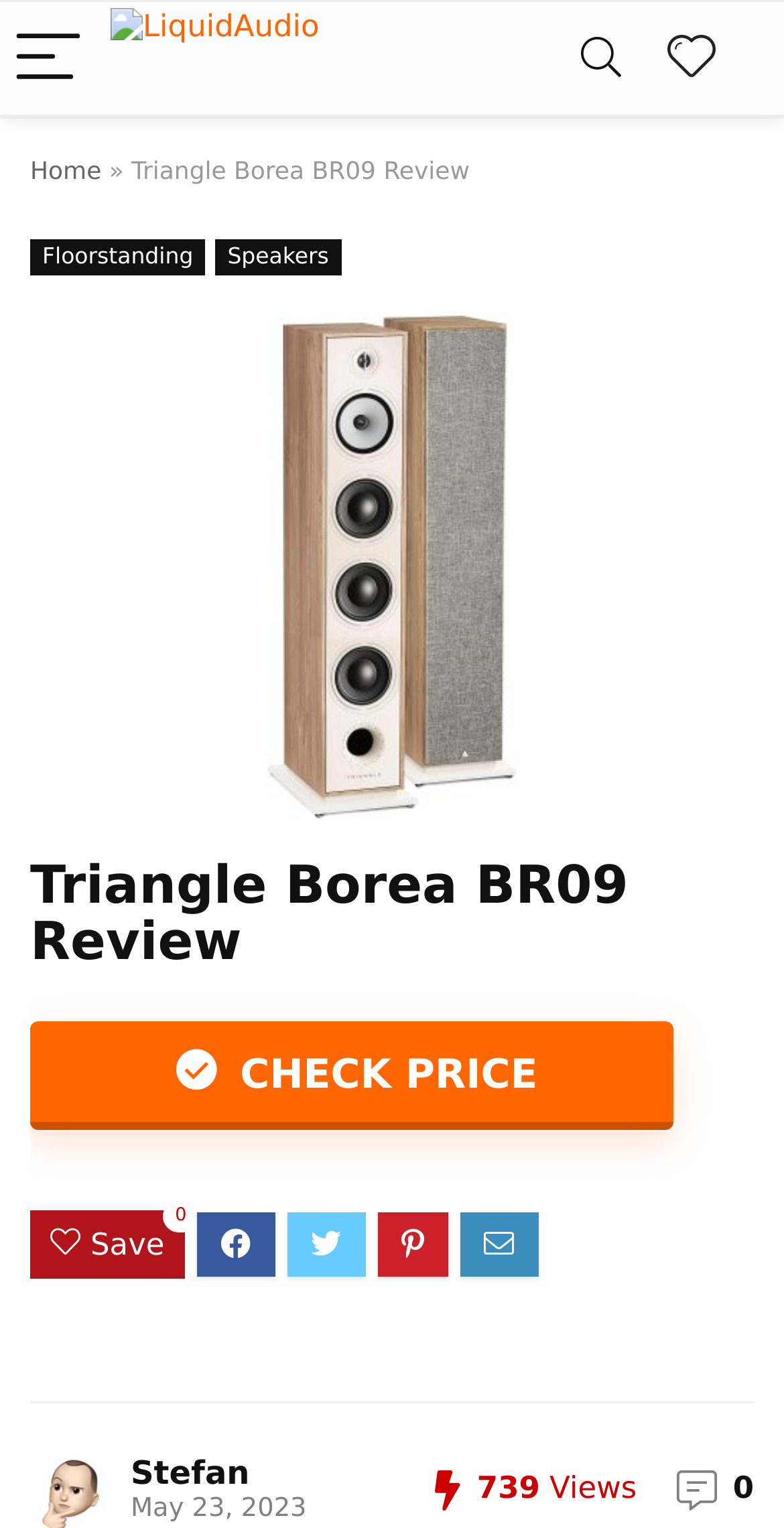Describe every aspect of the webpage comprehensively.

The webpage is a review of the Triangle Borea BR09 floor-standing speaker. At the top left, there is a menu button accompanied by two images, one of which is the logo of LiquidAudio. On the top right, there is a search button and a link with an icon. Below the top section, there is a navigation menu with links to "Home", "Floorstanding", and "Speakers". 

A large figure takes up most of the page, containing an image of the Triangle Borea BR09 speaker and a link to the review. Above the figure, there is a heading with the title of the review. Below the figure, there is a call-to-action link to "CHECK PRICE" and a "Save" button. 

At the bottom of the page, there is information about the author, Stefan, and the date of the review, May 23, 2023. Additionally, there are statistics about the number of views, 739, and a link with a zero.